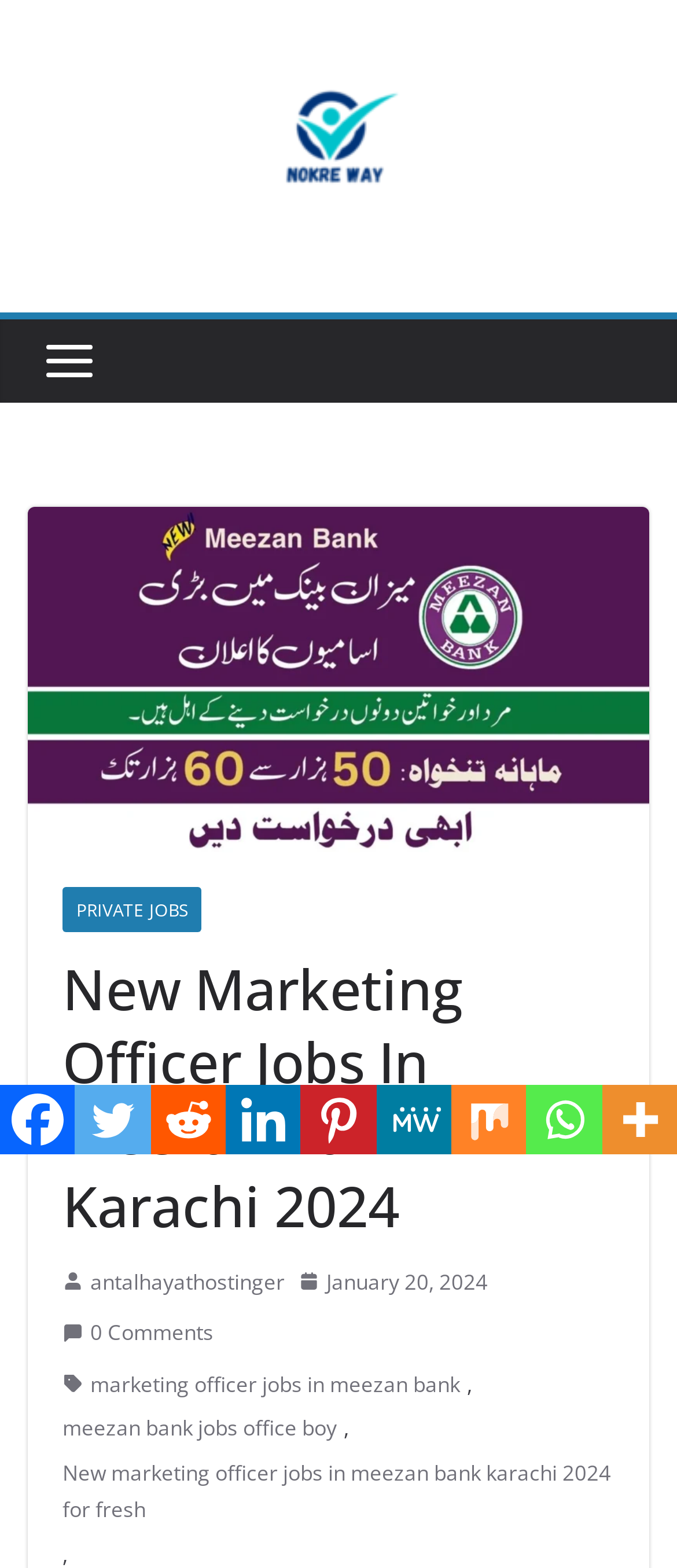Can you find the bounding box coordinates of the area I should click to execute the following instruction: "Read the New Marketing Officer Jobs In Meezan Bank Karachi 2024 heading"?

[0.092, 0.608, 0.908, 0.792]